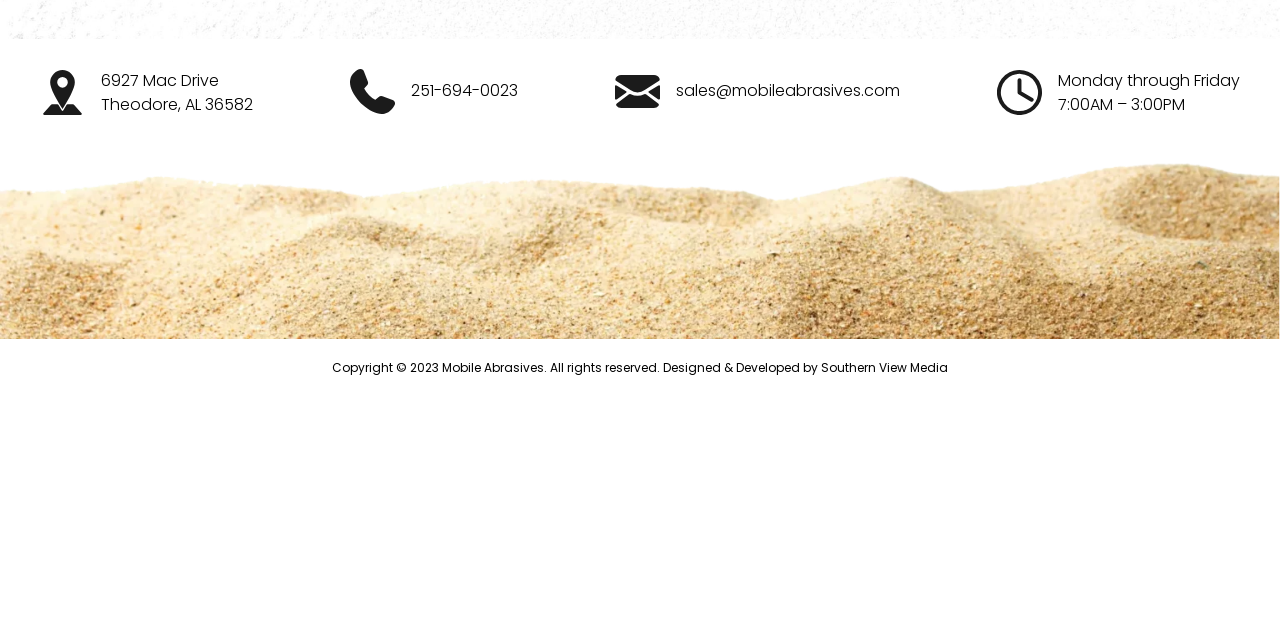Find the bounding box of the element with the following description: "251-694-0023". The coordinates must be four float numbers between 0 and 1, formatted as [left, top, right, bottom].

[0.273, 0.108, 0.405, 0.178]